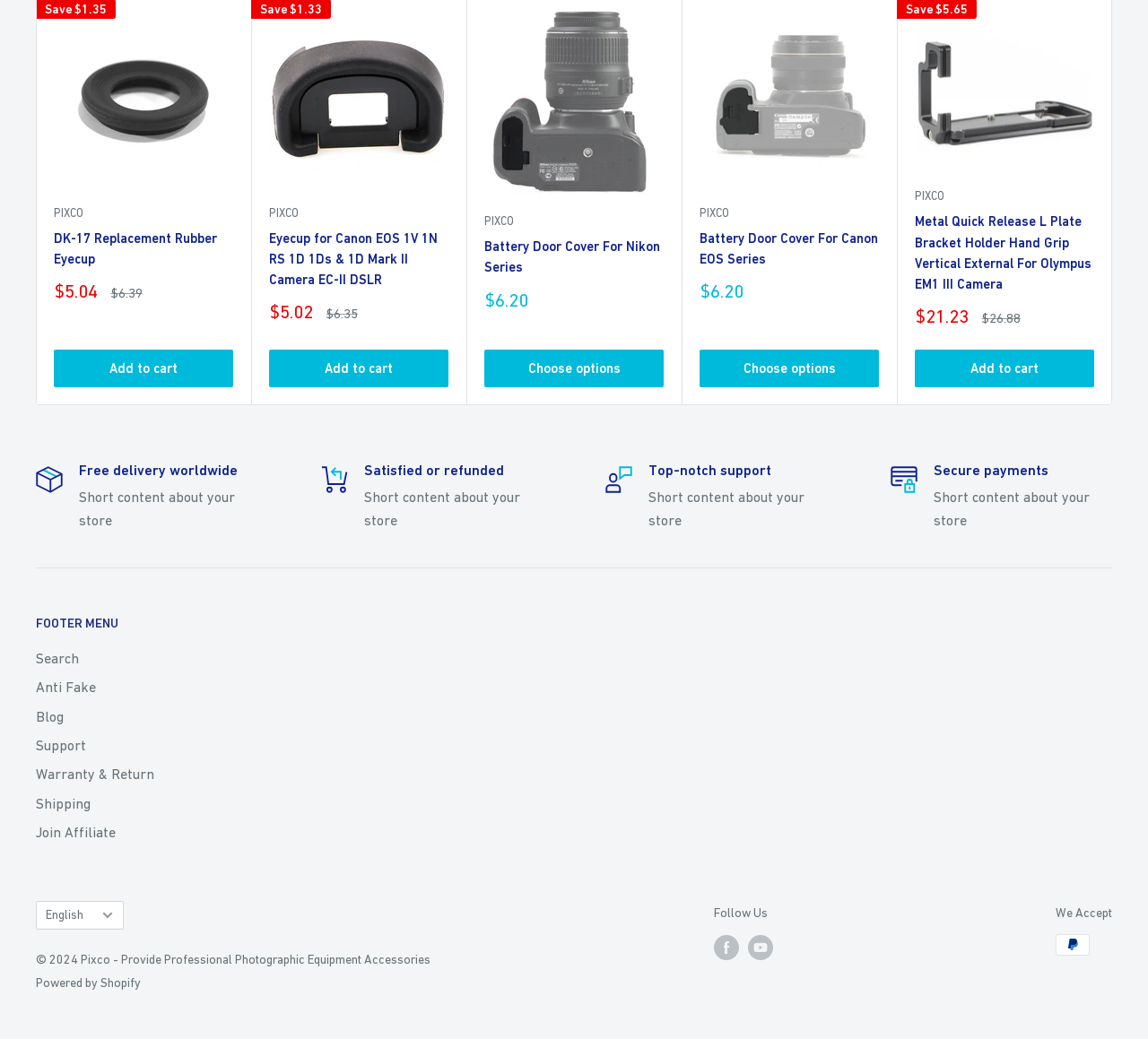Provide the bounding box coordinates of the HTML element this sentence describes: "Blog". The bounding box coordinates consist of four float numbers between 0 and 1, i.e., [left, top, right, bottom].

[0.031, 0.675, 0.211, 0.703]